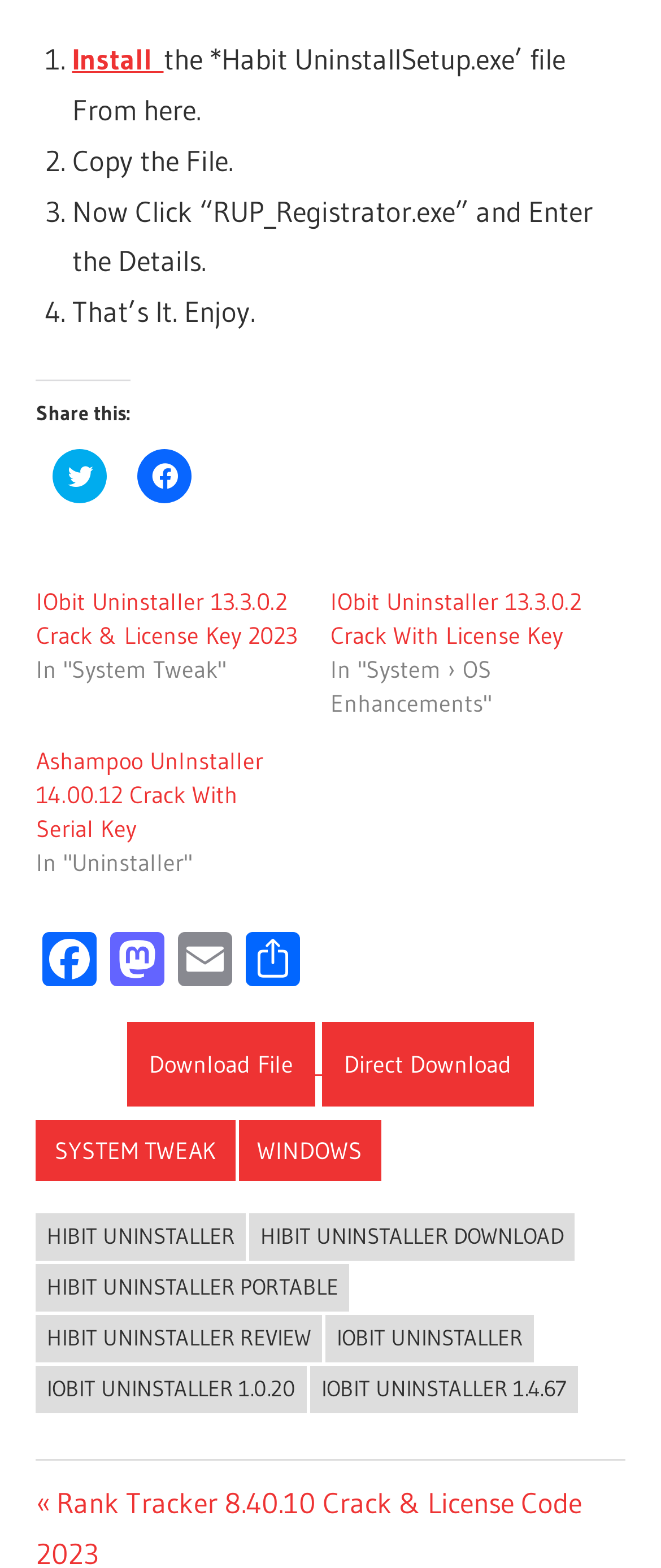Determine the bounding box coordinates of the target area to click to execute the following instruction: "Click to share on Twitter."

[0.08, 0.286, 0.162, 0.321]